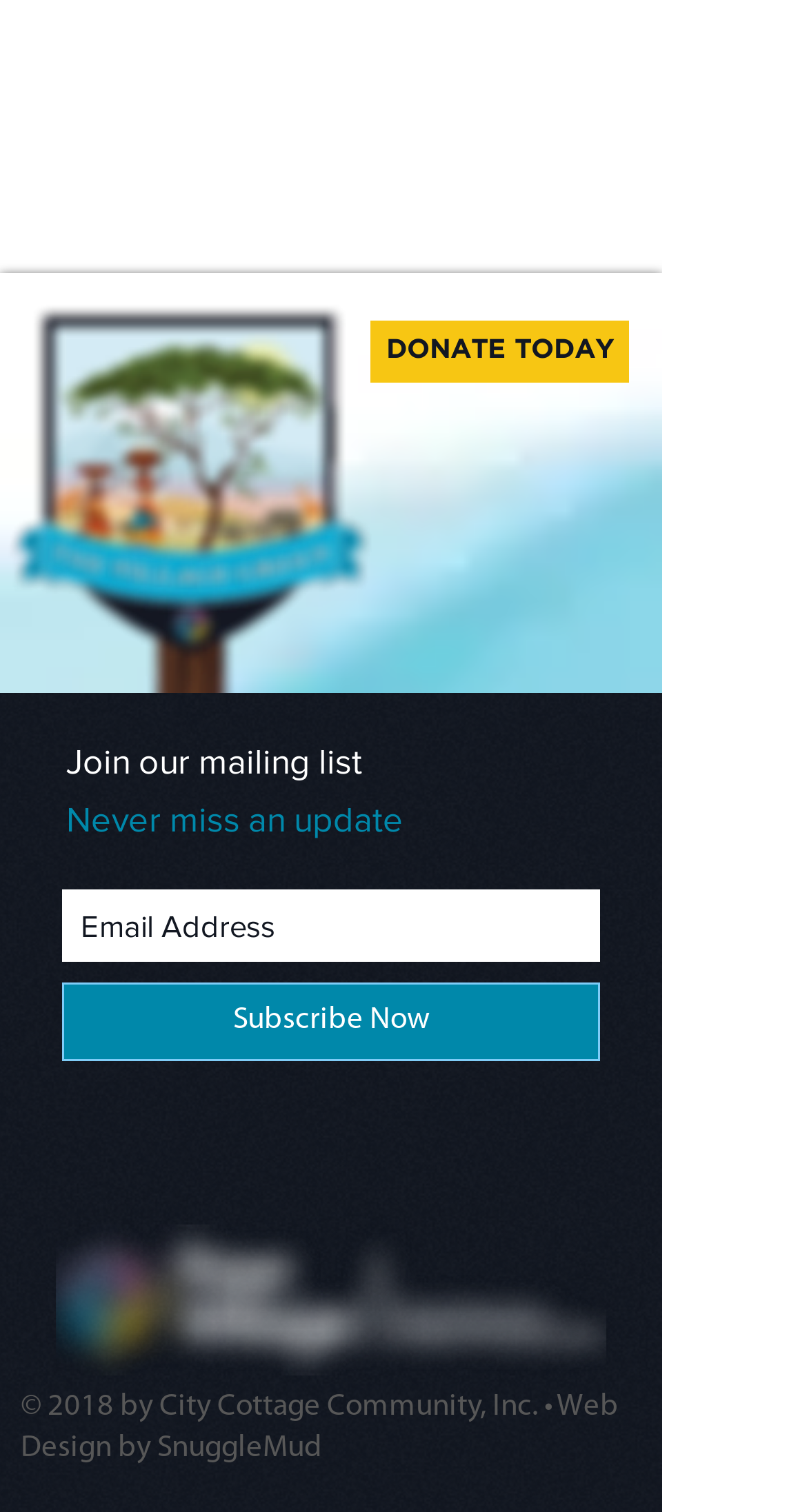Find the bounding box coordinates for the HTML element described in this sentence: "Web Design by SnuggleMud". Provide the coordinates as four float numbers between 0 and 1, in the format [left, top, right, bottom].

[0.026, 0.92, 0.767, 0.968]